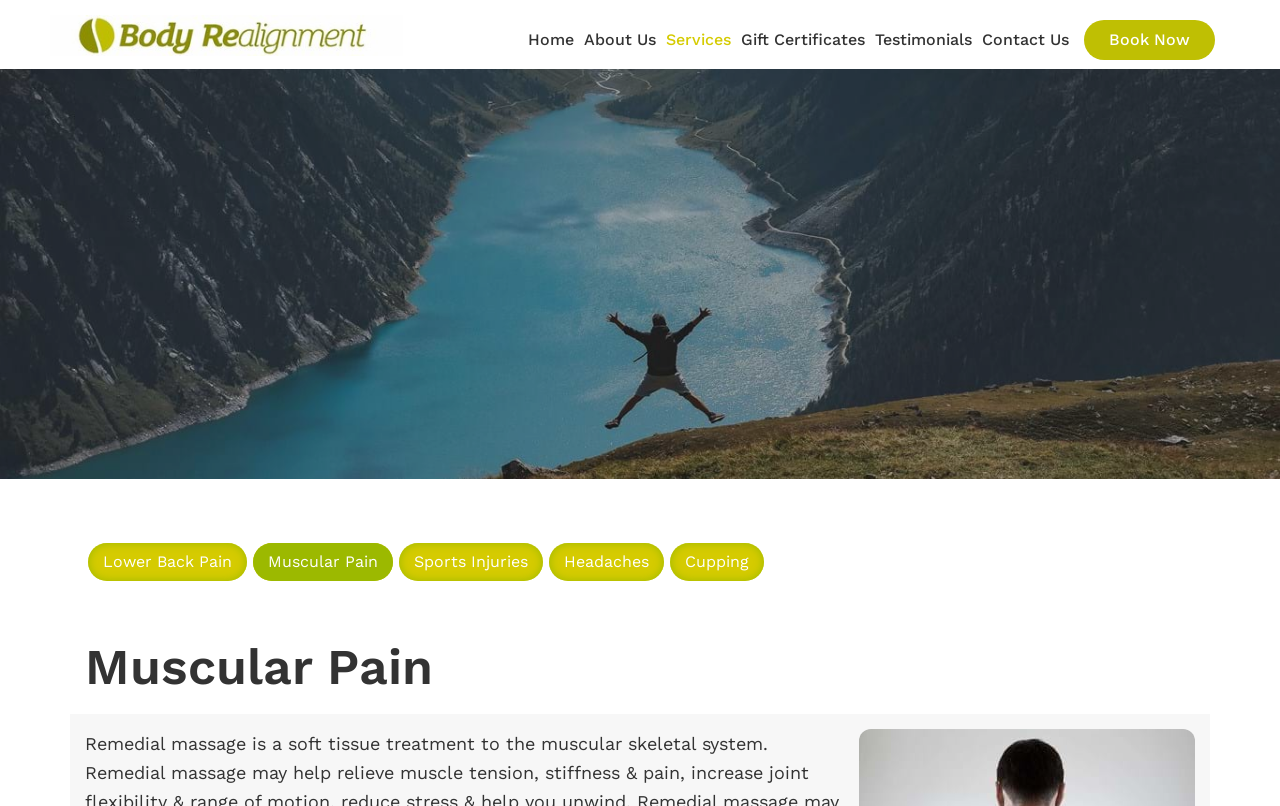How many navigation links are there?
Using the screenshot, give a one-word or short phrase answer.

7